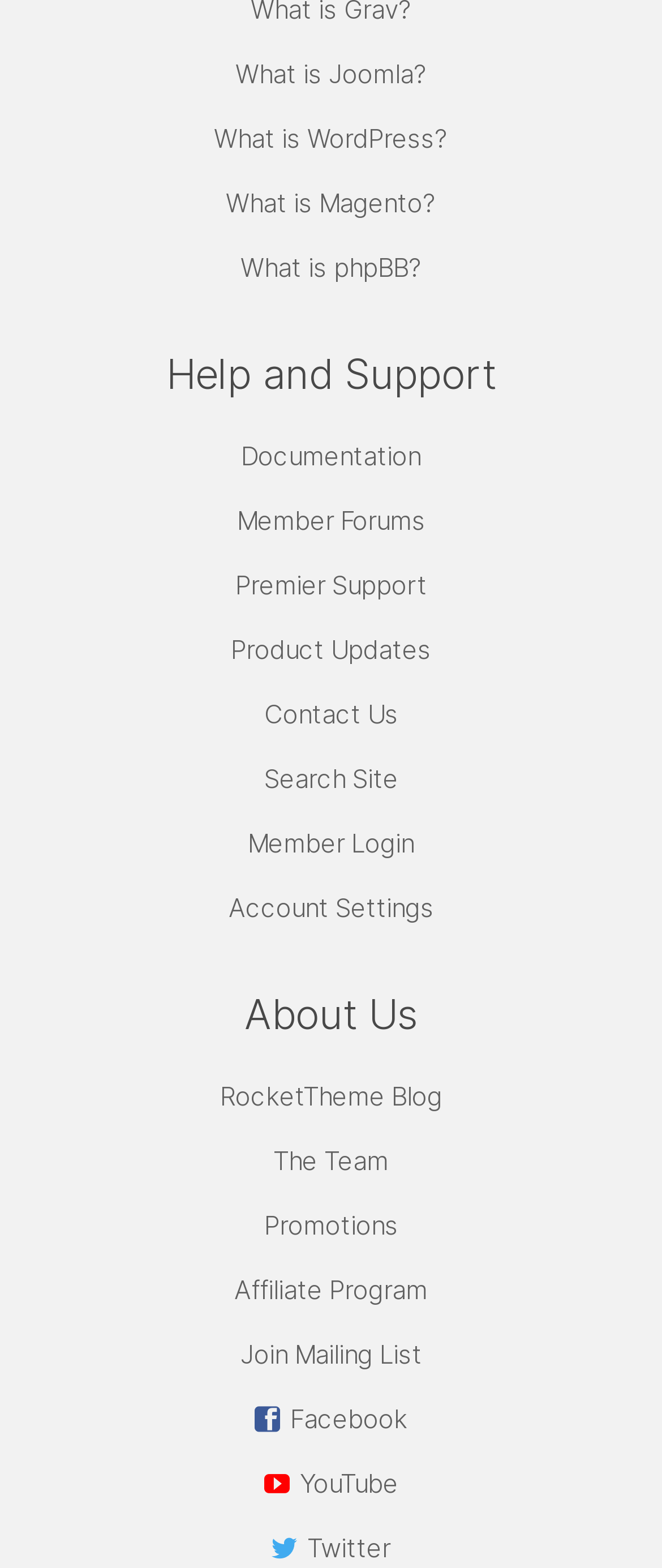From the element description: "What is Joomla?", extract the bounding box coordinates of the UI element. The coordinates should be expressed as four float numbers between 0 and 1, in the order [left, top, right, bottom].

[0.355, 0.036, 0.645, 0.06]